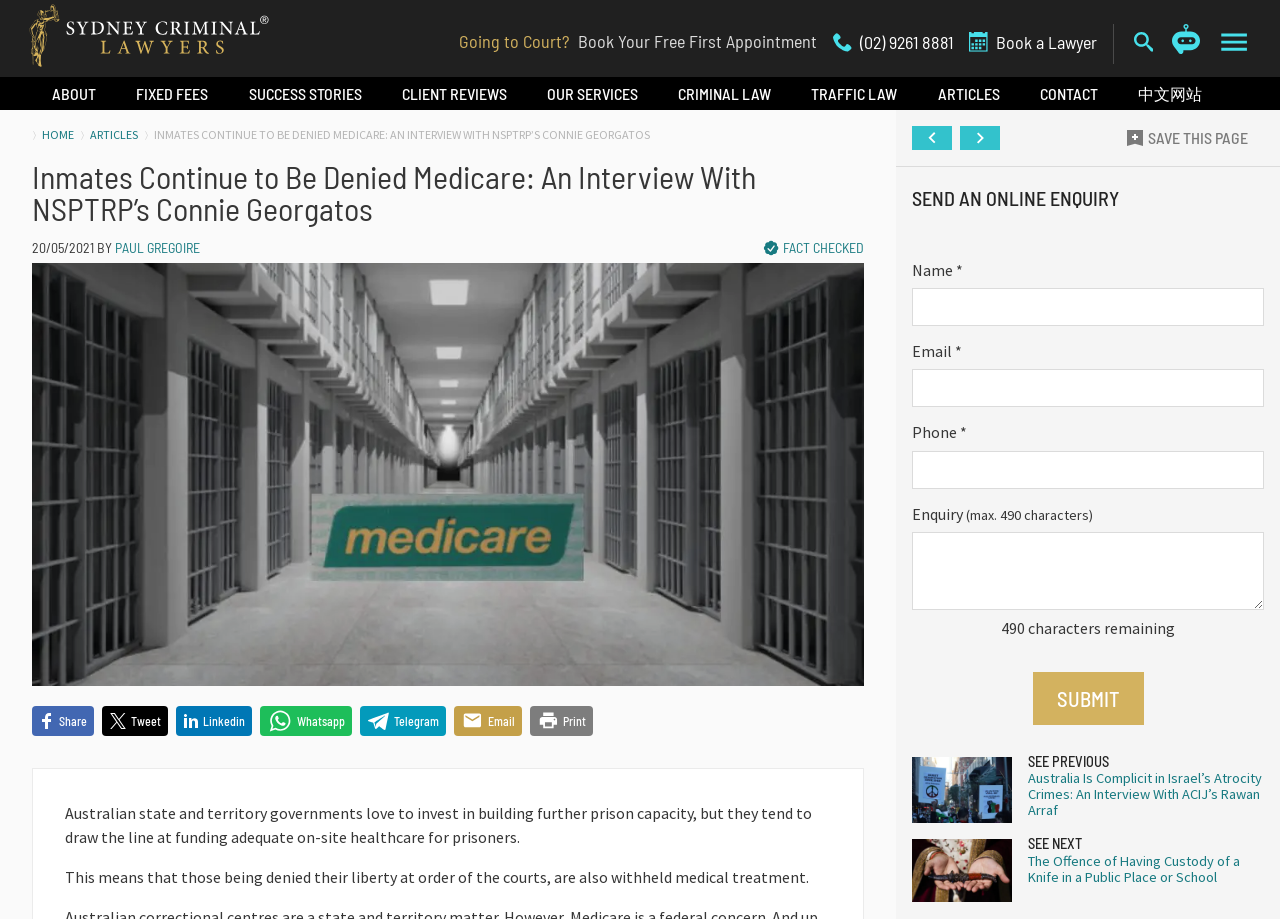Can you look at the image and give a comprehensive answer to the question:
What is the image below the heading about?

The image below the heading is related to Medicare and prison, as indicated by the image description 'Medicare and prison'.